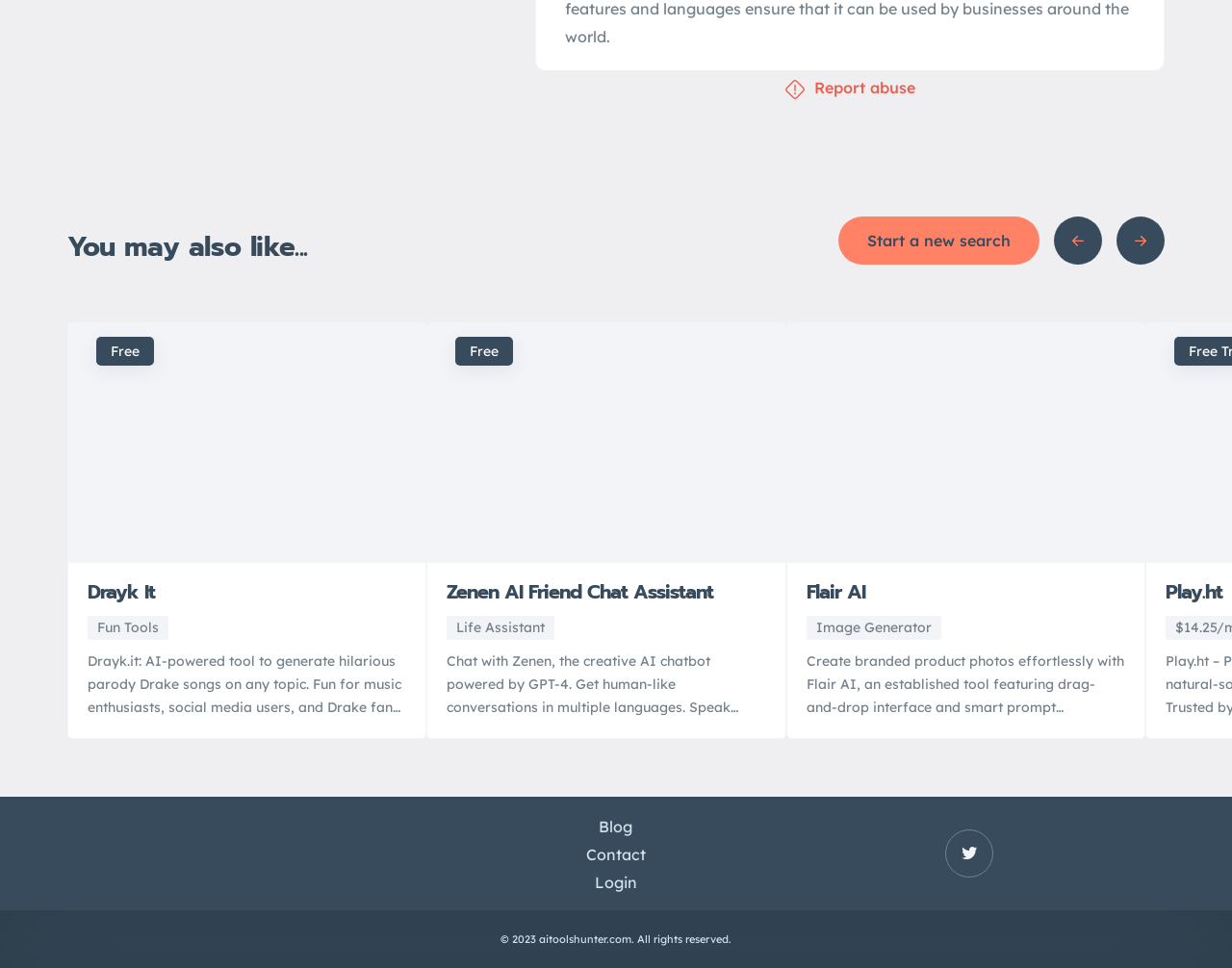Identify the bounding box of the UI element that matches this description: "Start a new search".

[0.68, 0.224, 0.844, 0.273]